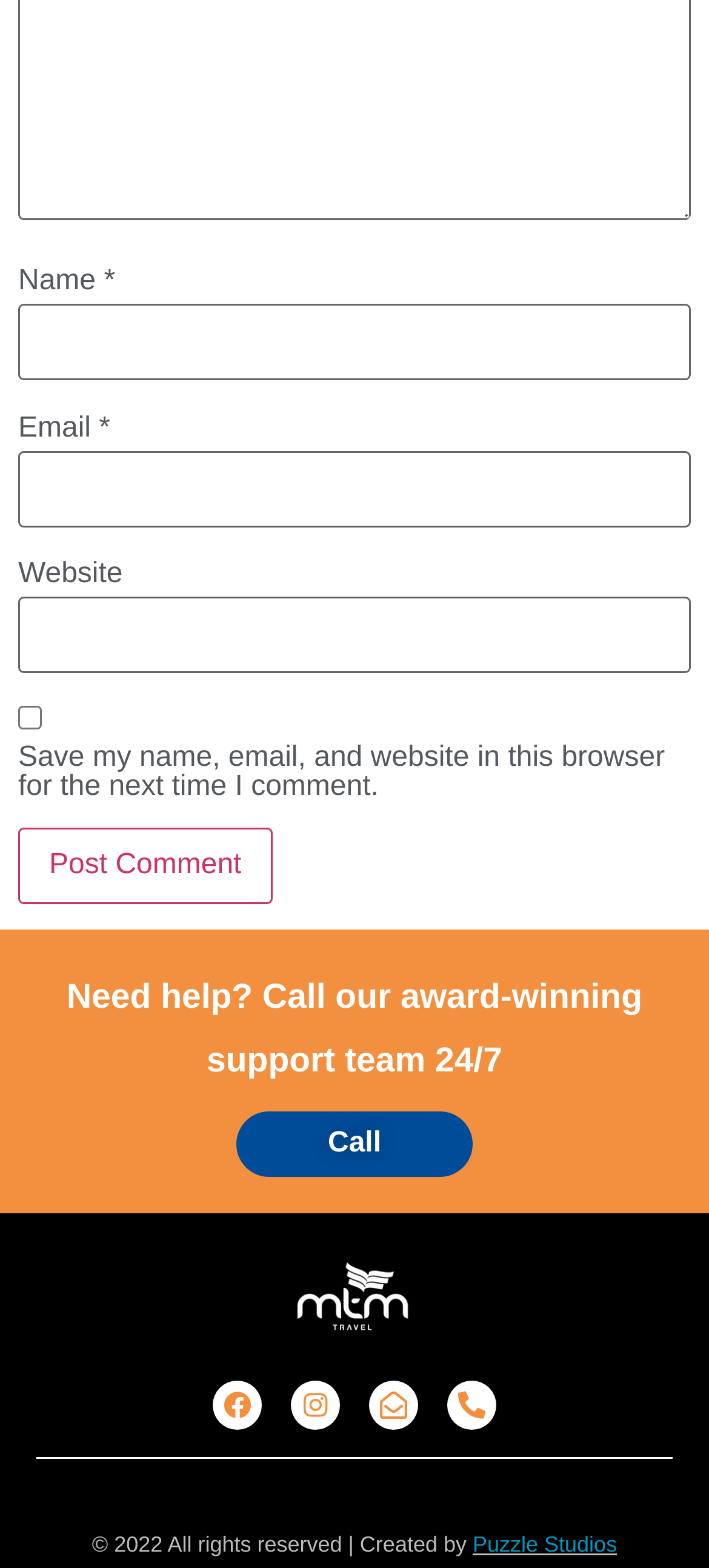Could you locate the bounding box coordinates for the section that should be clicked to accomplish this task: "Call the support team".

[0.334, 0.709, 0.666, 0.751]